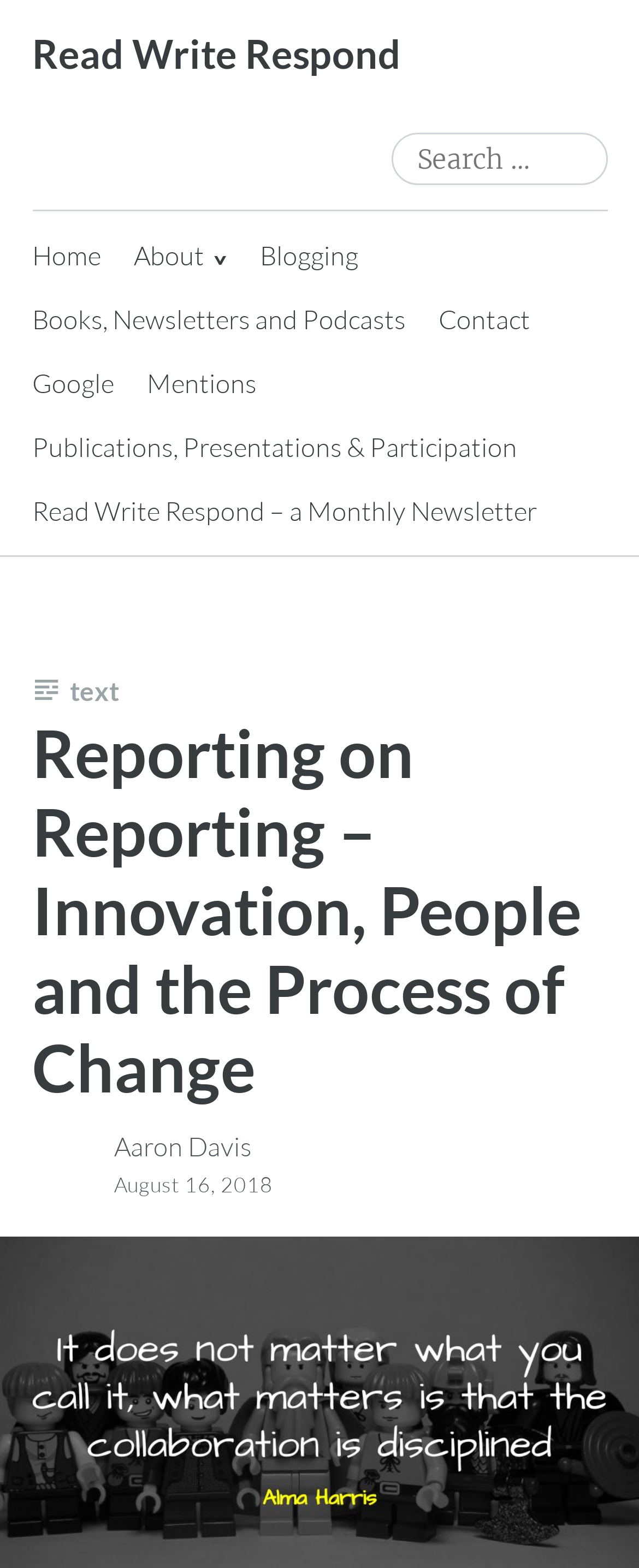Locate the bounding box coordinates of the area where you should click to accomplish the instruction: "read about blogging".

[0.406, 0.143, 0.56, 0.183]